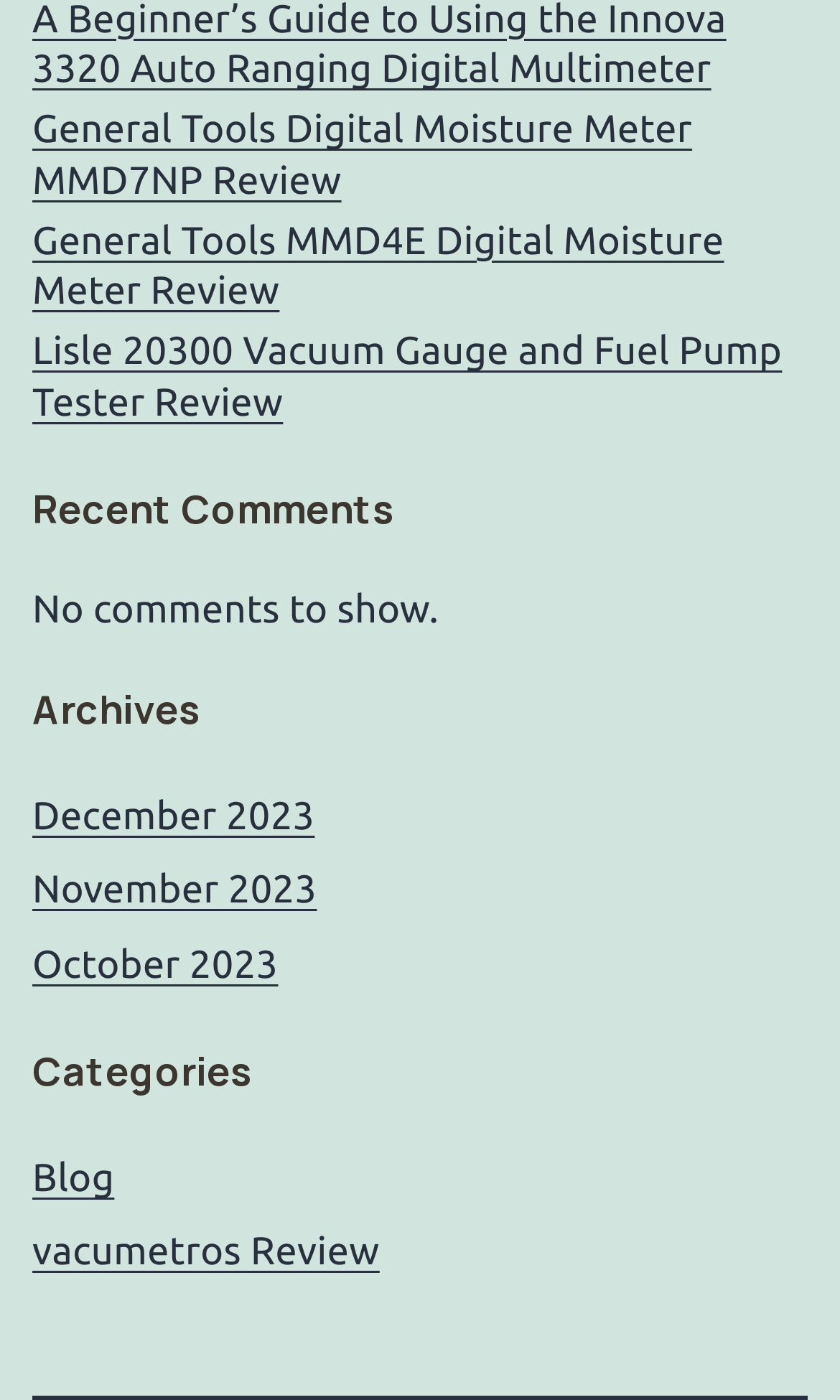Specify the bounding box coordinates (top-left x, top-left y, bottom-right x, bottom-right y) of the UI element in the screenshot that matches this description: Home

None